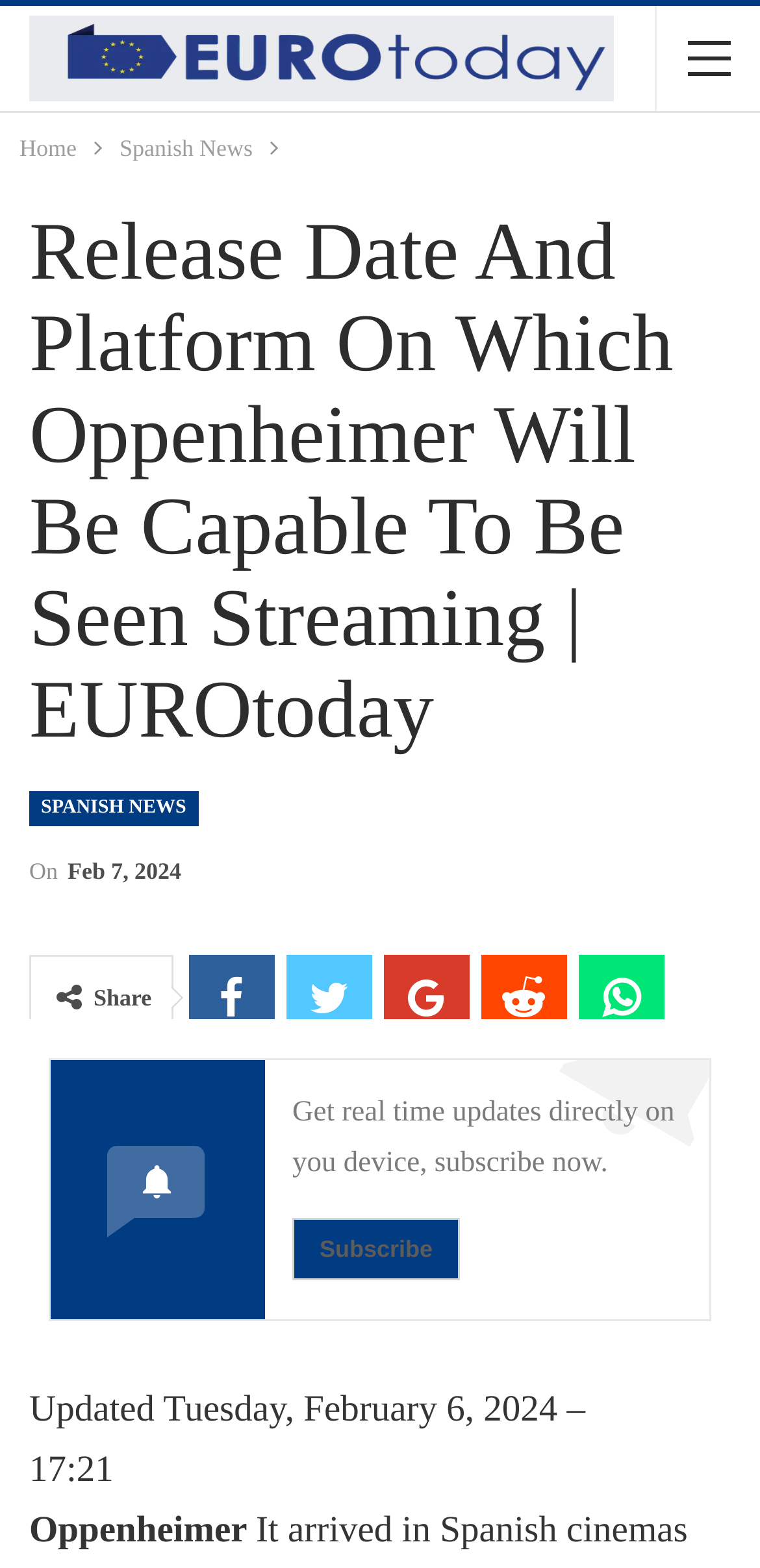Extract the main heading from the webpage content.

Release Date And Platform On Which Oppenheimer Will Be Capable To Be Seen Streaming | EUROtoday